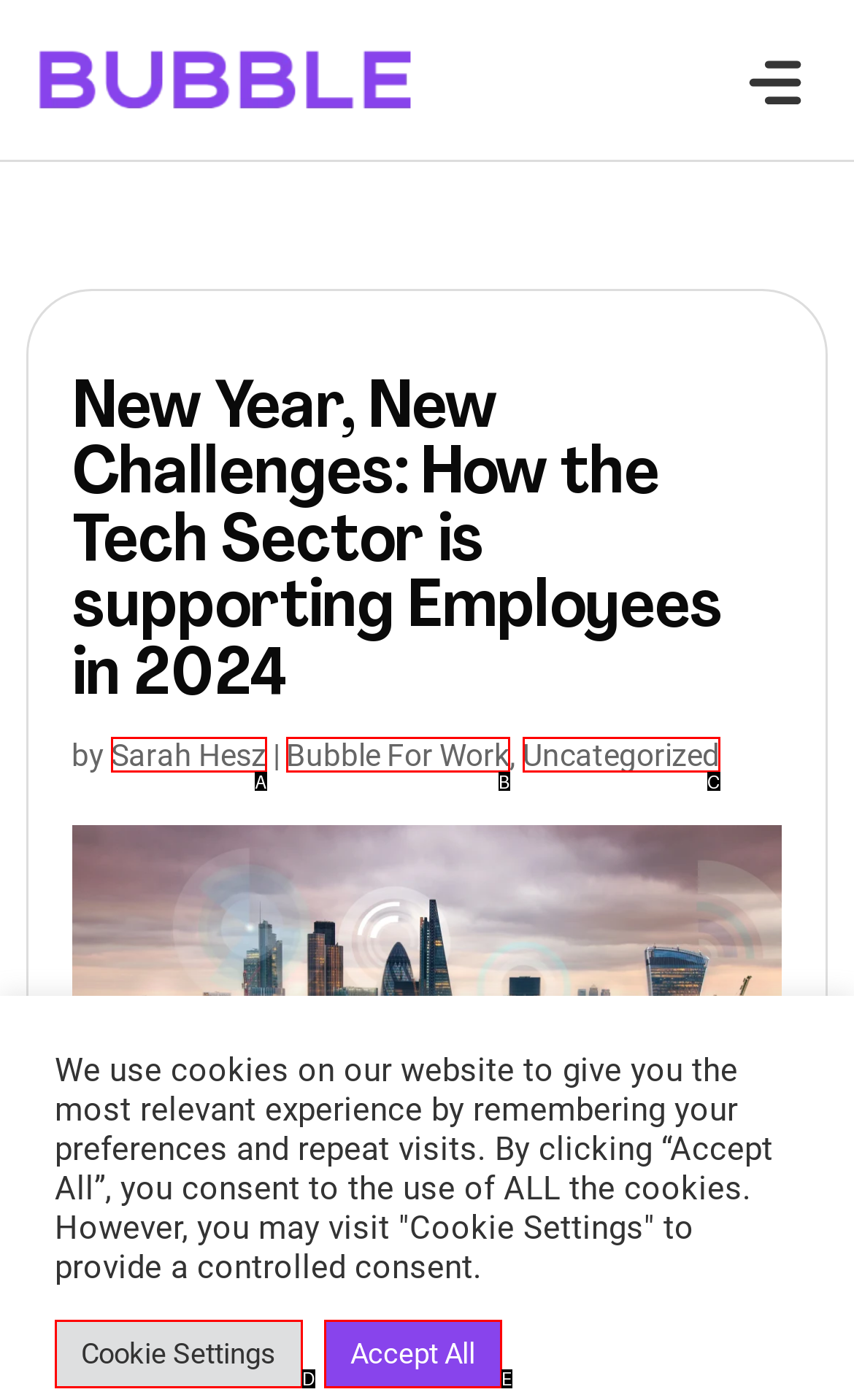From the given choices, indicate the option that best matches: Bubble For Work
State the letter of the chosen option directly.

B